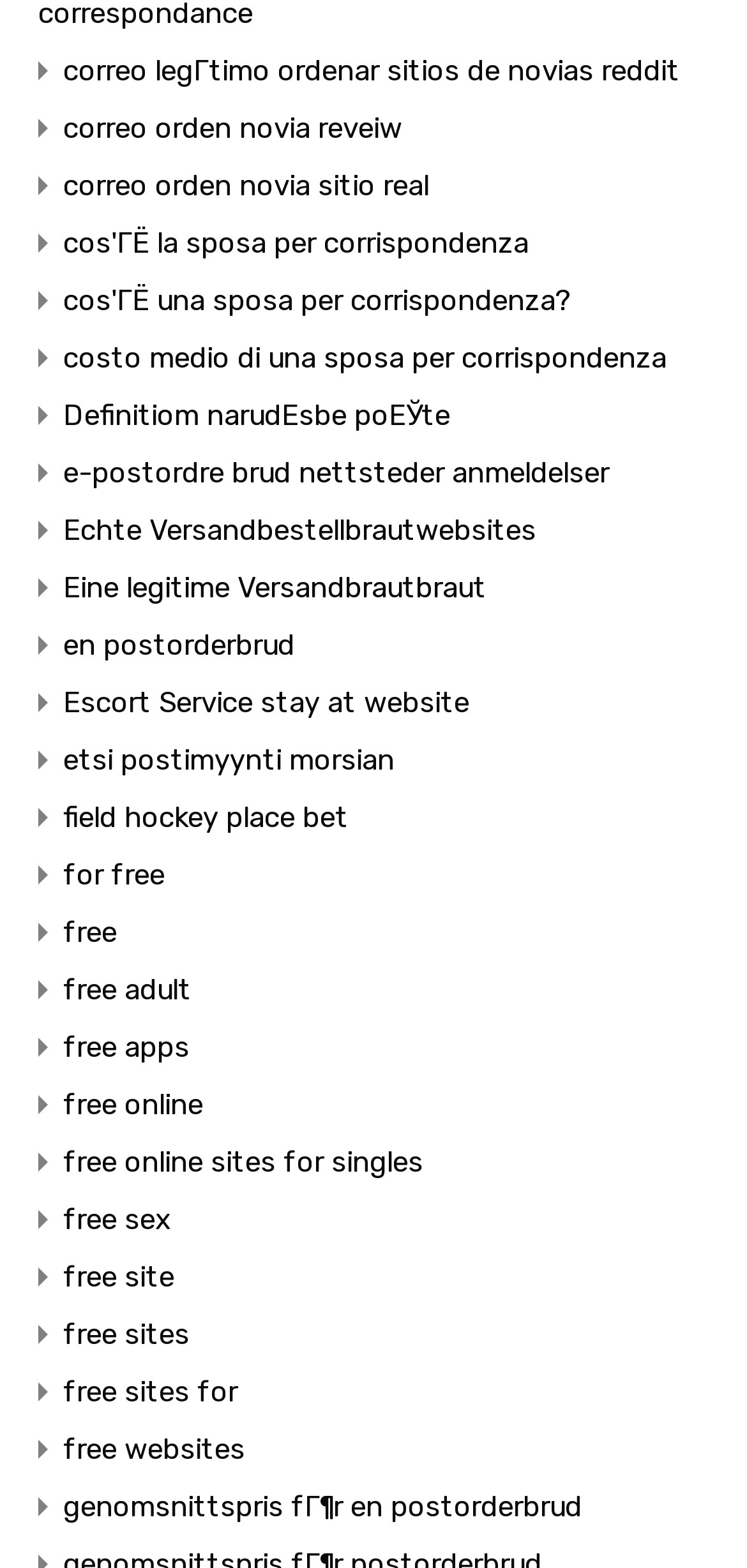How many links are there on this webpage?
Answer with a single word or short phrase according to what you see in the image.

30